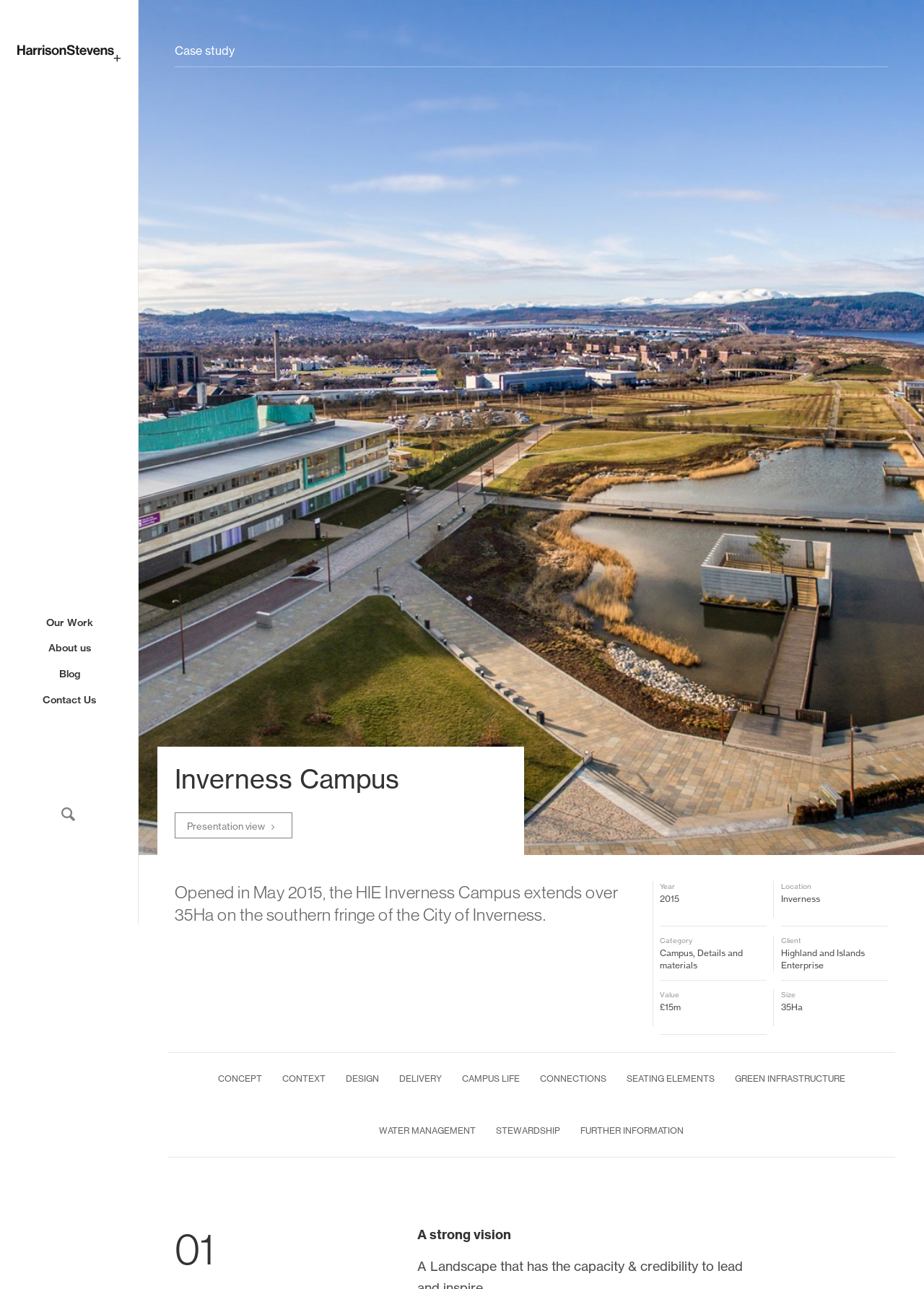Answer in one word or a short phrase: 
What is the location of the campus?

Inverness